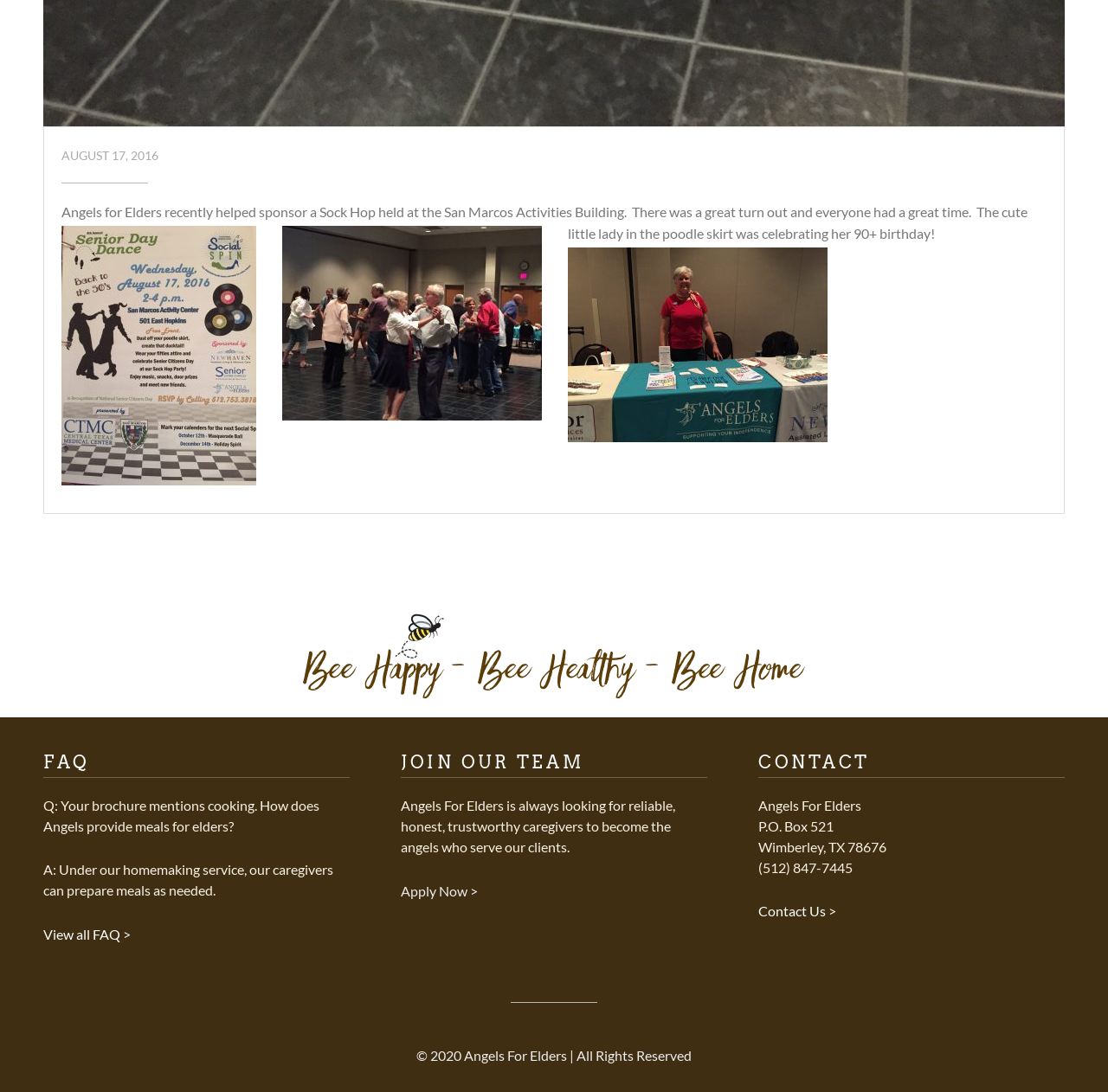What is the date mentioned at the top of the page?
Using the image as a reference, give an elaborate response to the question.

The date 'August 17, 2016' is mentioned at the top of the page, which is likely the date of a specific event or news article.